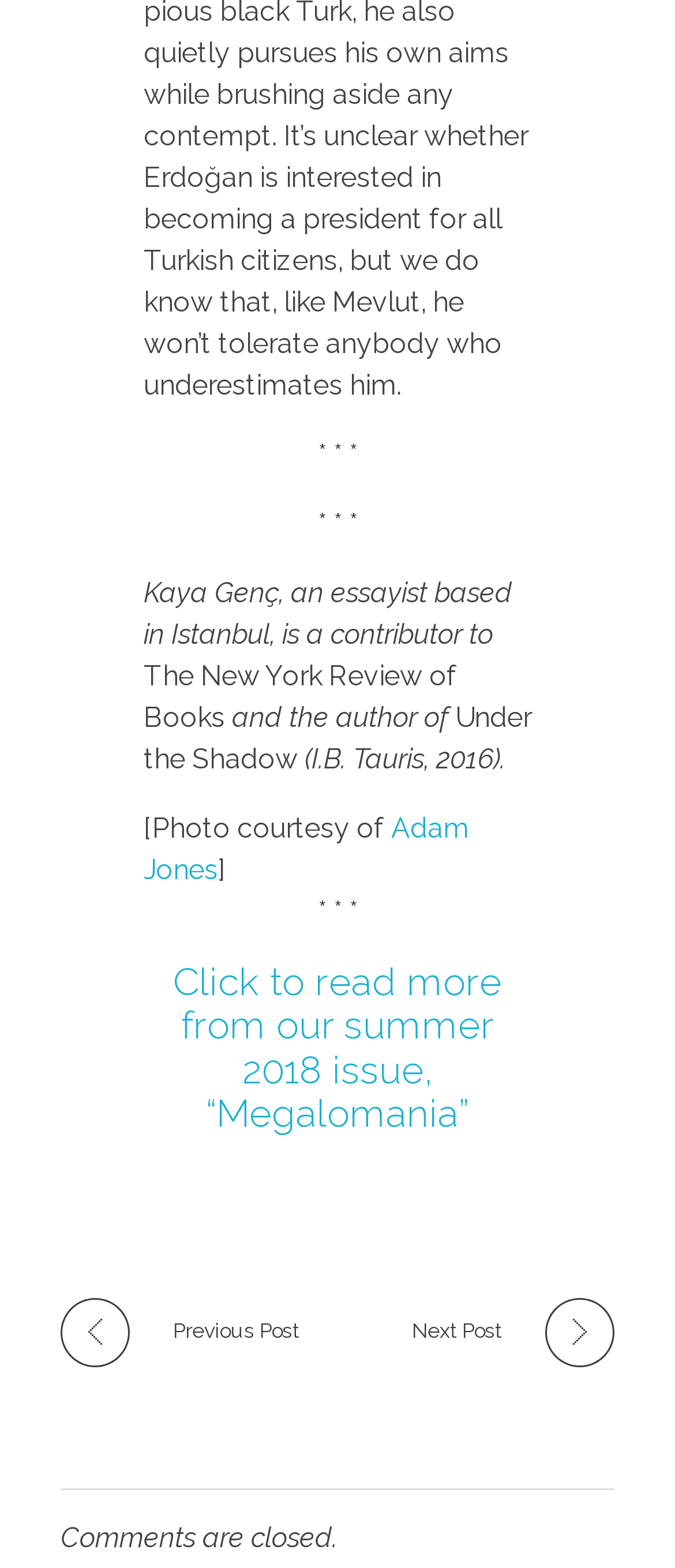Respond with a single word or phrase for the following question: 
Who is the author of the article?

Kaya Genç